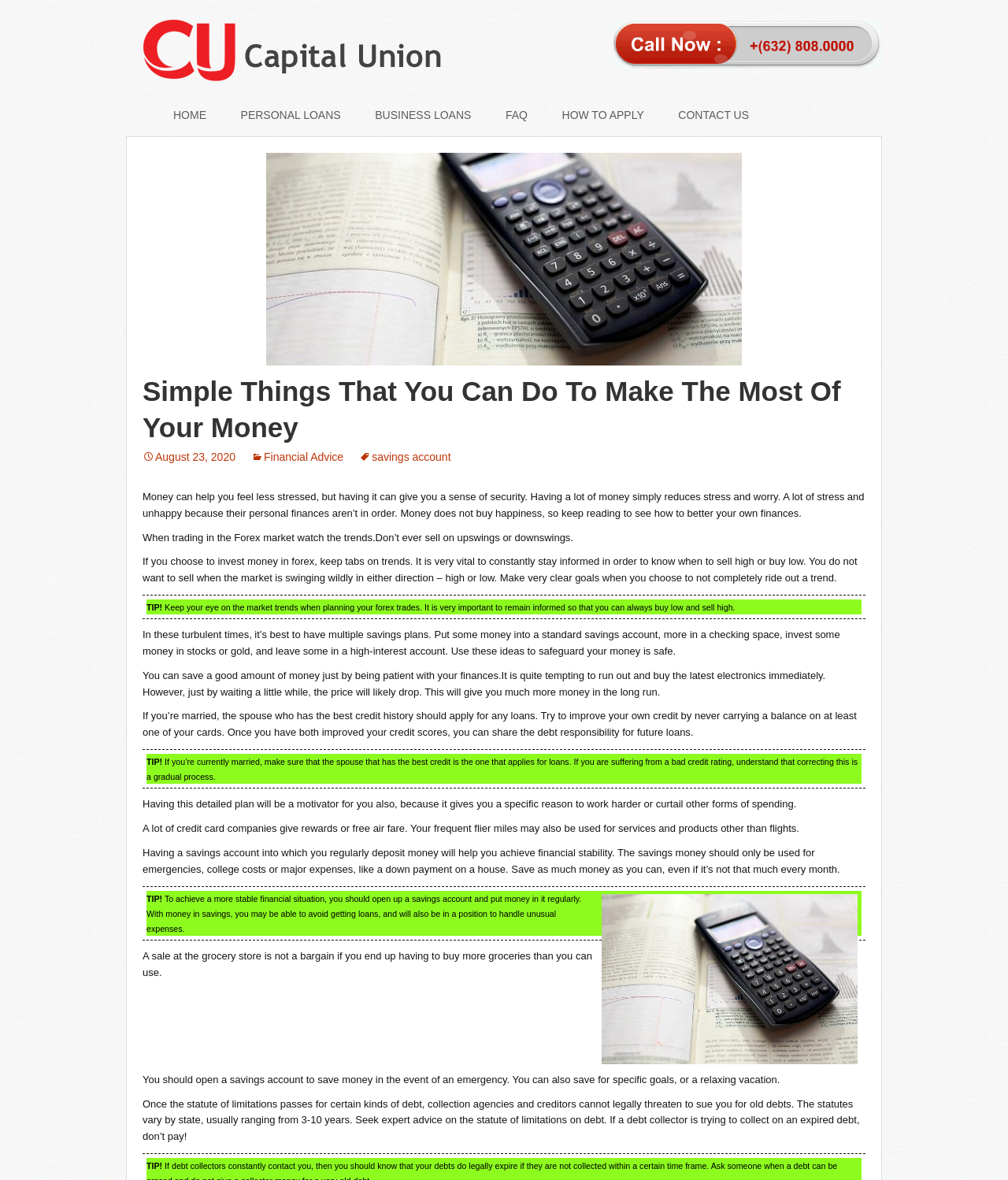Locate the bounding box coordinates of the clickable region necessary to complete the following instruction: "Click on CONTACT US". Provide the coordinates in the format of four float numbers between 0 and 1, i.e., [left, top, right, bottom].

[0.657, 0.085, 0.759, 0.109]